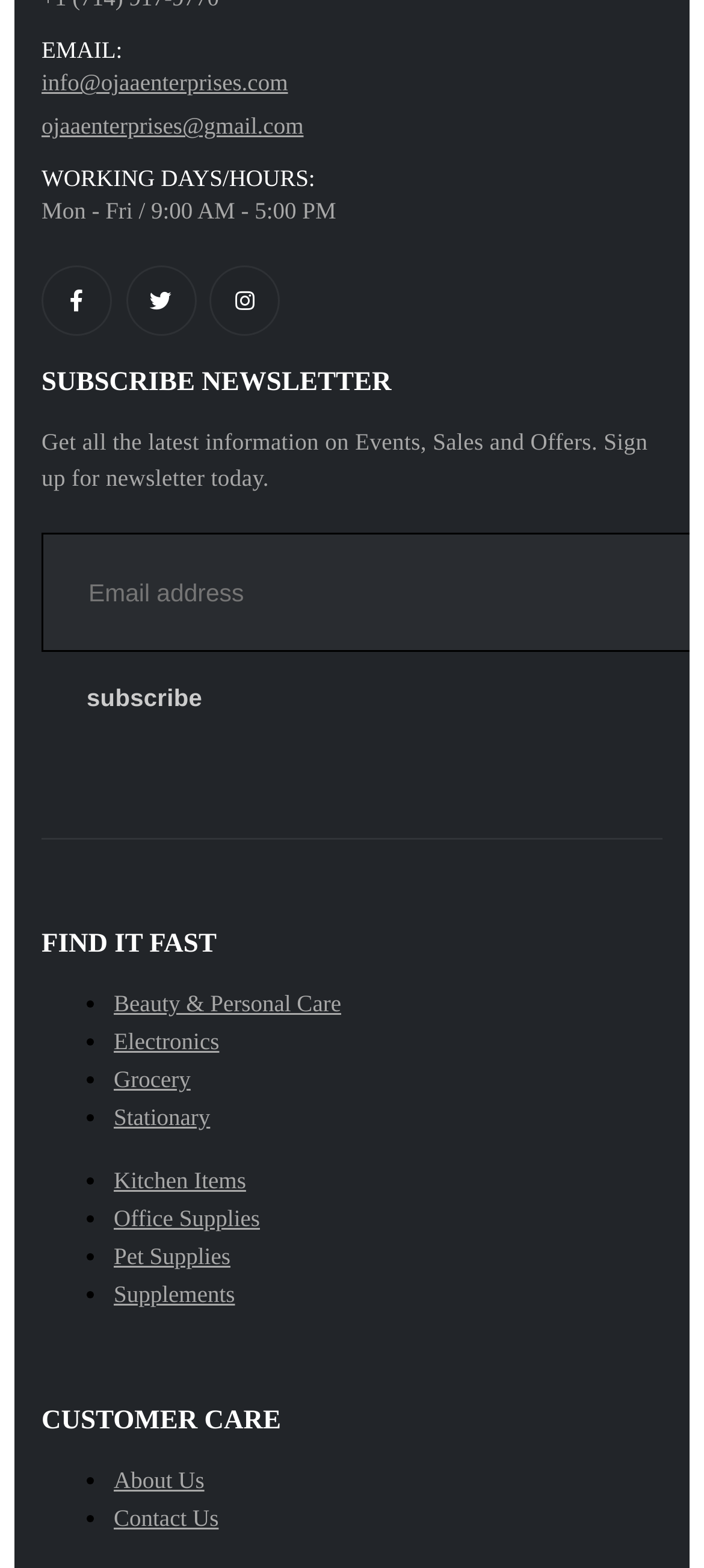What are the working days and hours of the enterprise?
Answer the question with a single word or phrase, referring to the image.

Mon - Fri / 9:00 AM - 5:00 PM